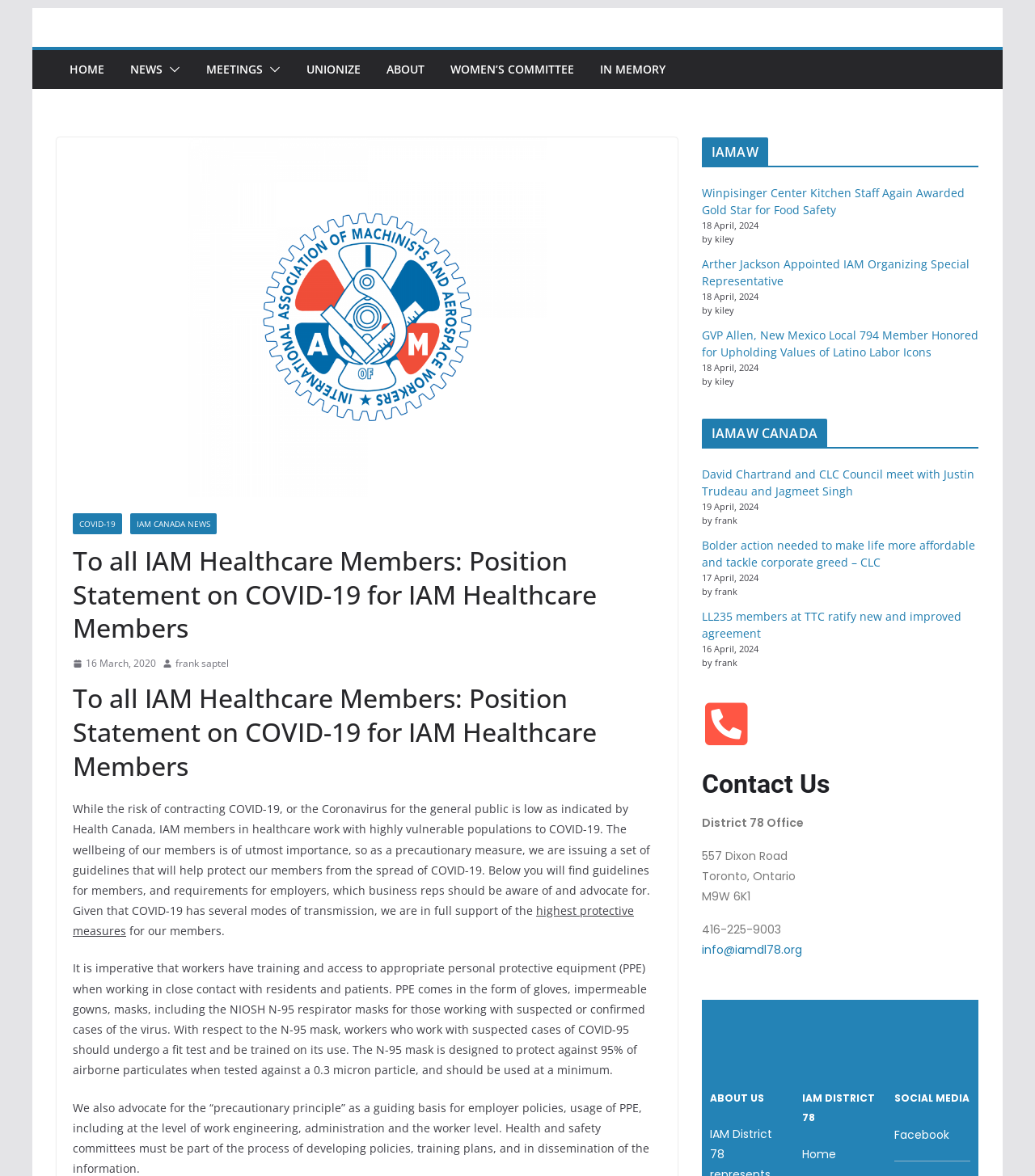What is the phone number of the District 78 Office?
Look at the screenshot and respond with a single word or phrase.

416-225-9003